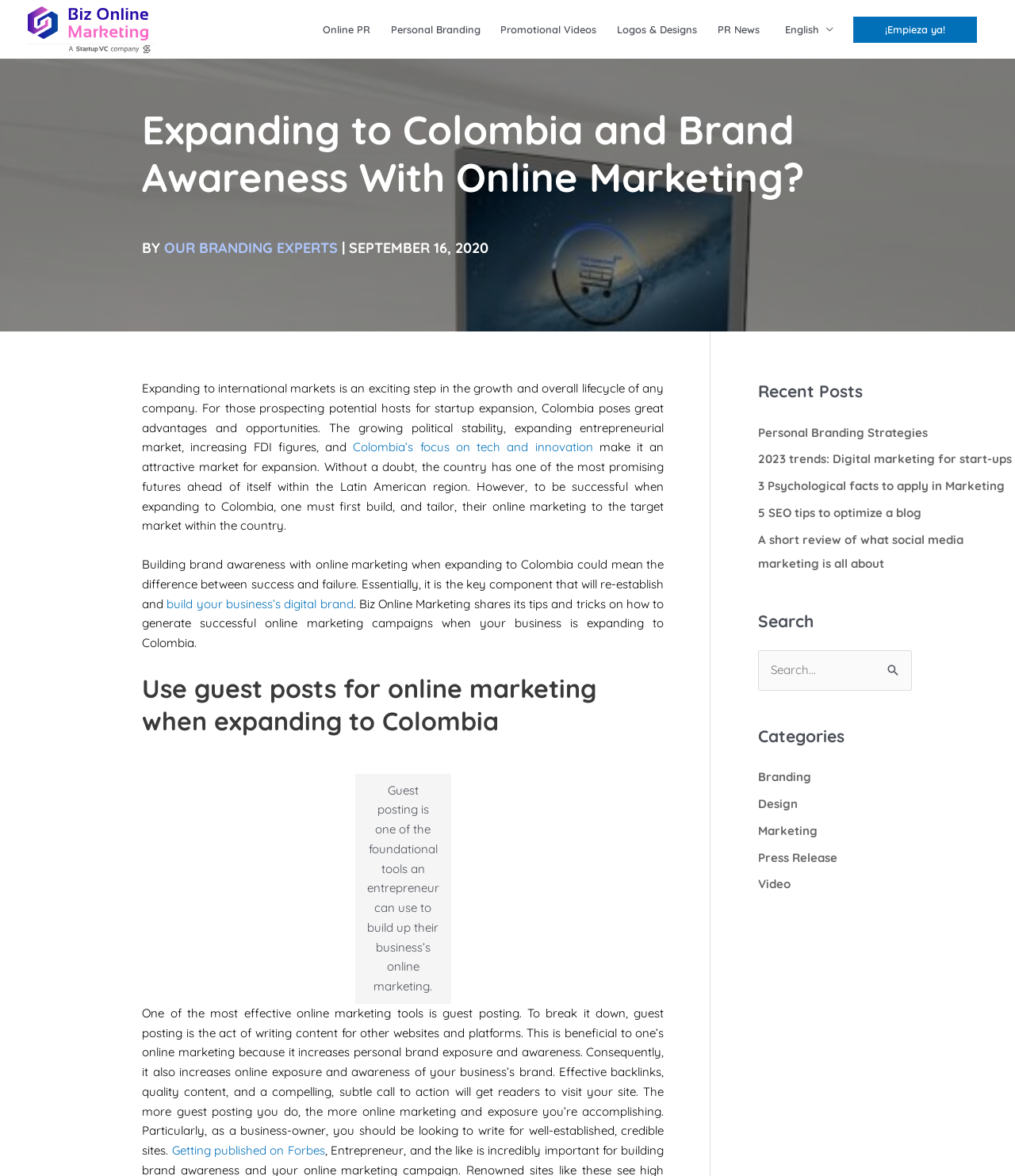Locate the bounding box coordinates of the area that needs to be clicked to fulfill the following instruction: "Read the article about 'Personal Branding Strategies'". The coordinates should be in the format of four float numbers between 0 and 1, namely [left, top, right, bottom].

[0.747, 0.361, 0.914, 0.374]